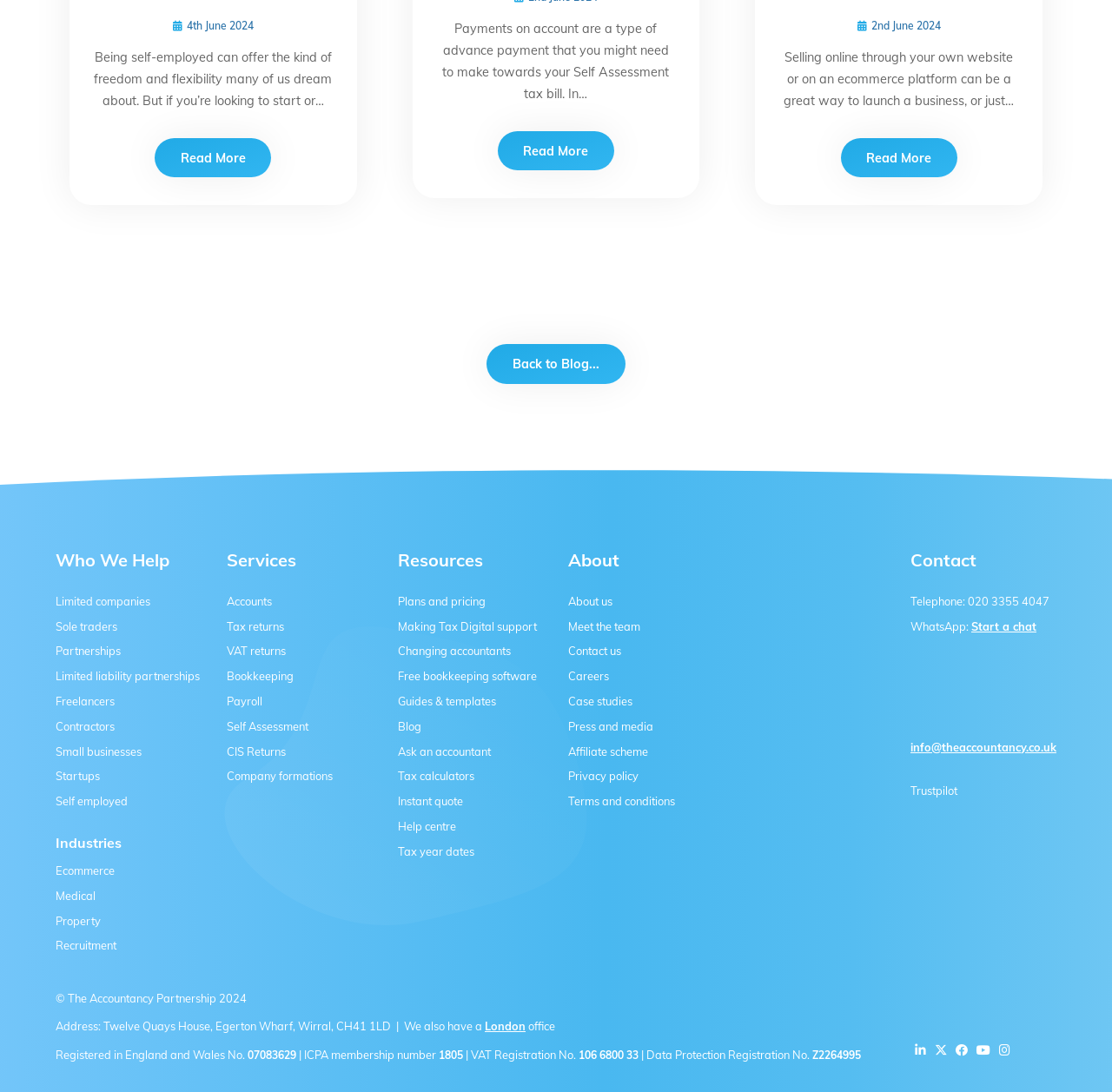Analyze the image and answer the question with as much detail as possible: 
What type of clients does the company help?

The company helps various types of businesses, including limited companies, sole traders, partnerships, limited liability partnerships, freelancers, contractors, small businesses, startups, self-employed individuals, ecommerce businesses, medical professionals, property owners, and recruitment agencies, as indicated by the links under the 'Who We Help' heading.